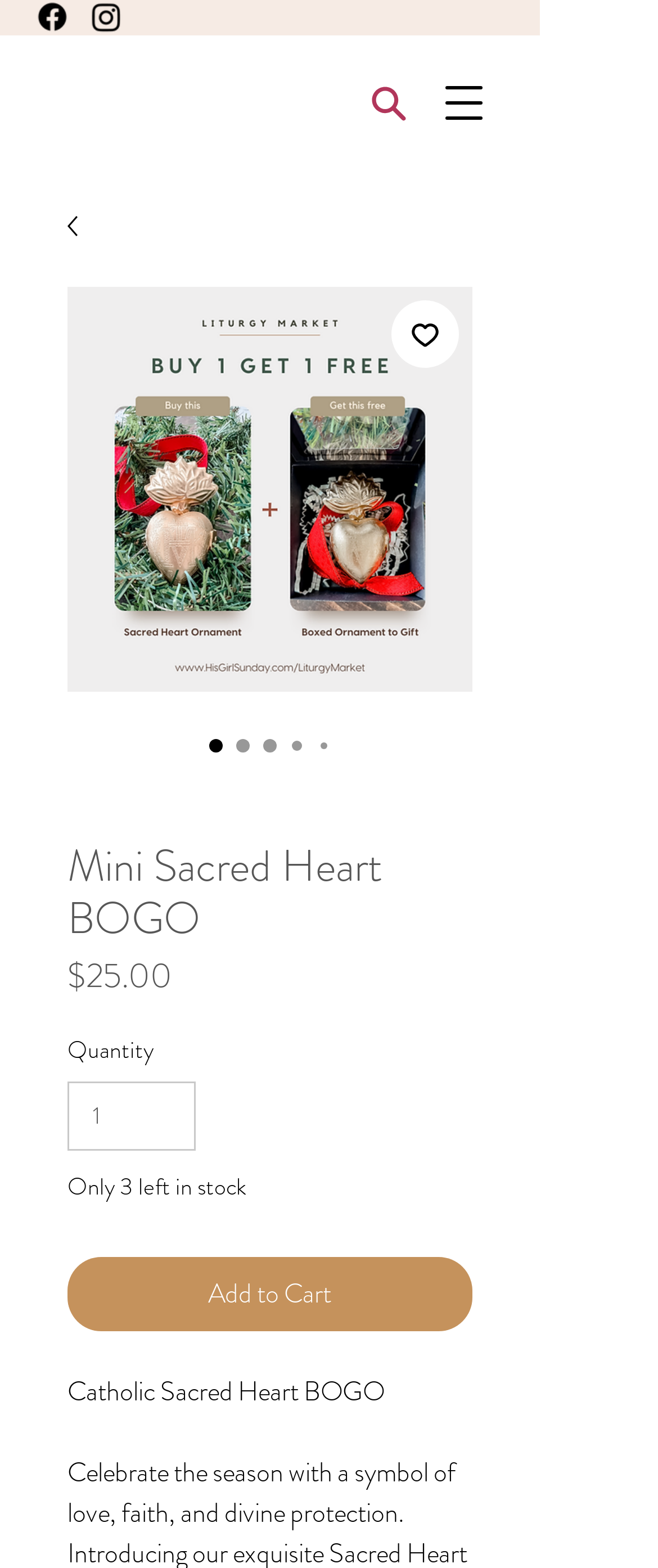What is the function of the 'Quantity' spinbutton?
Provide a well-explained and detailed answer to the question.

The 'Quantity' spinbutton is an interactive element that allows users to select the quantity of Mini Sacred Heart BOGOs they want to purchase, with a minimum value of 1 and a maximum value of 3, as indicated by its valuemin and valuemax attributes.